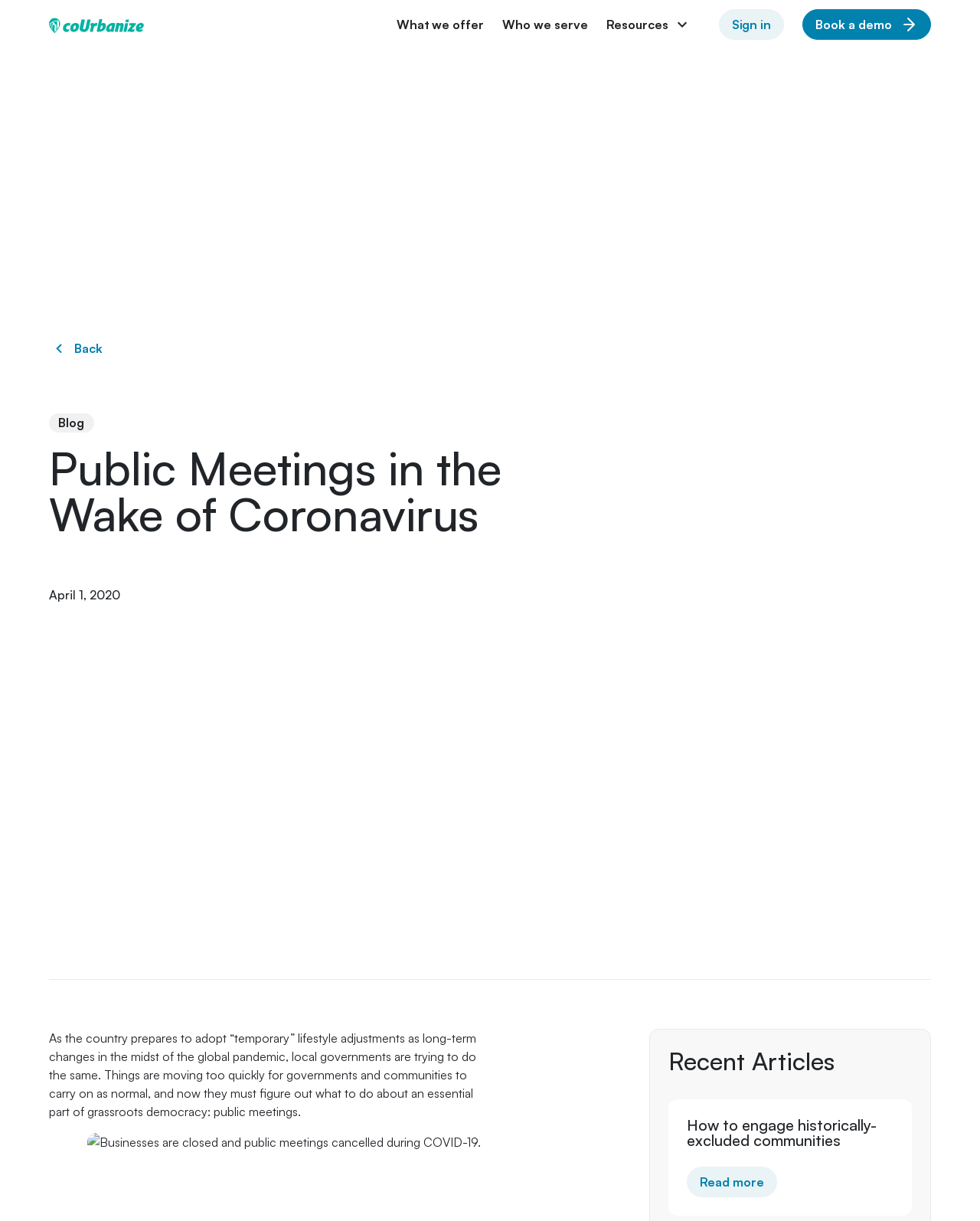Locate the bounding box coordinates of the element to click to perform the following action: 'View the 'Slide show gallery''. The coordinates should be given as four float values between 0 and 1, in the form of [left, top, right, bottom].

None